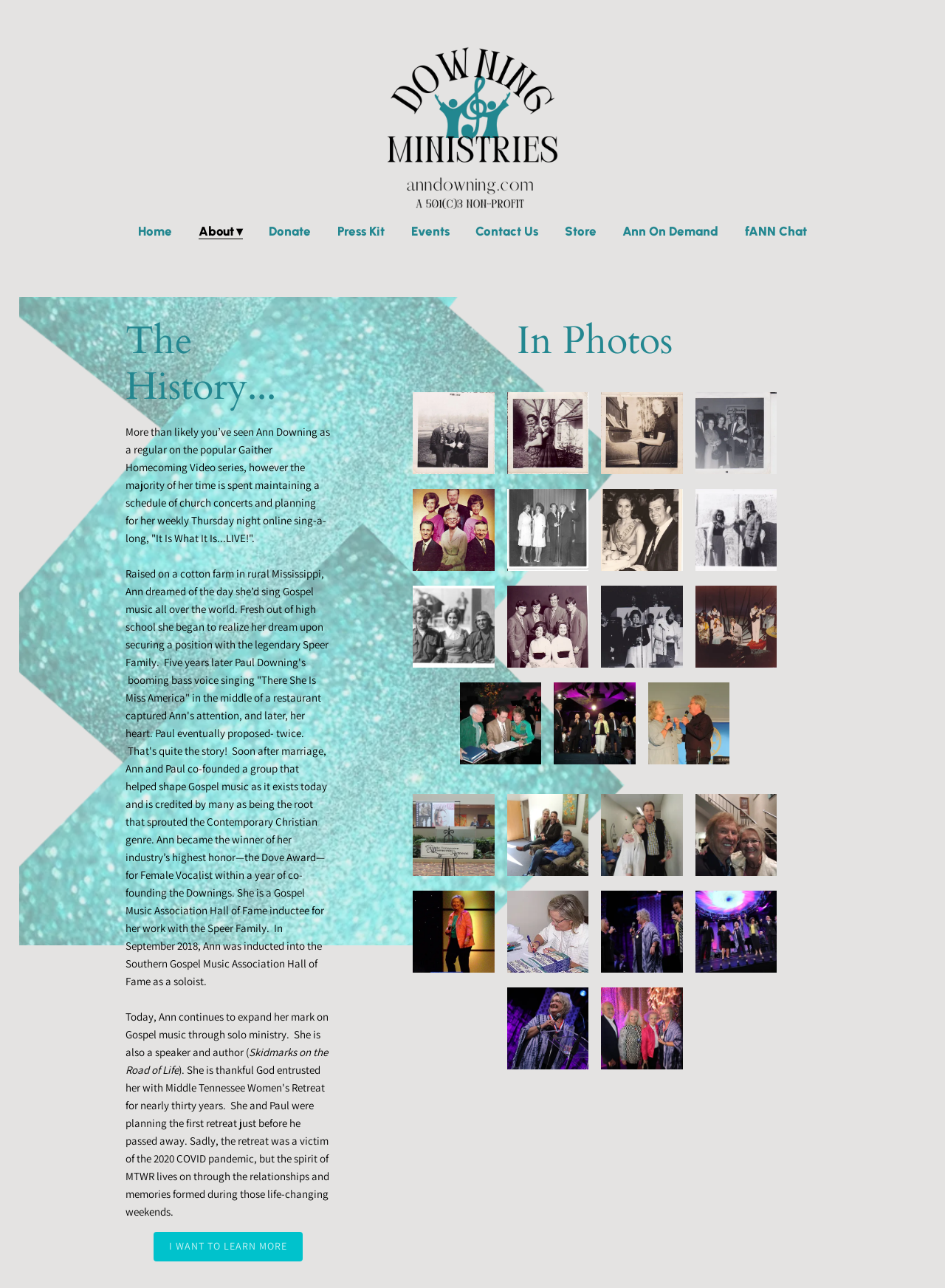What is the name of Ann Downing's book?
Answer the question based on the image using a single word or a brief phrase.

Skidmarks on the Road of Life